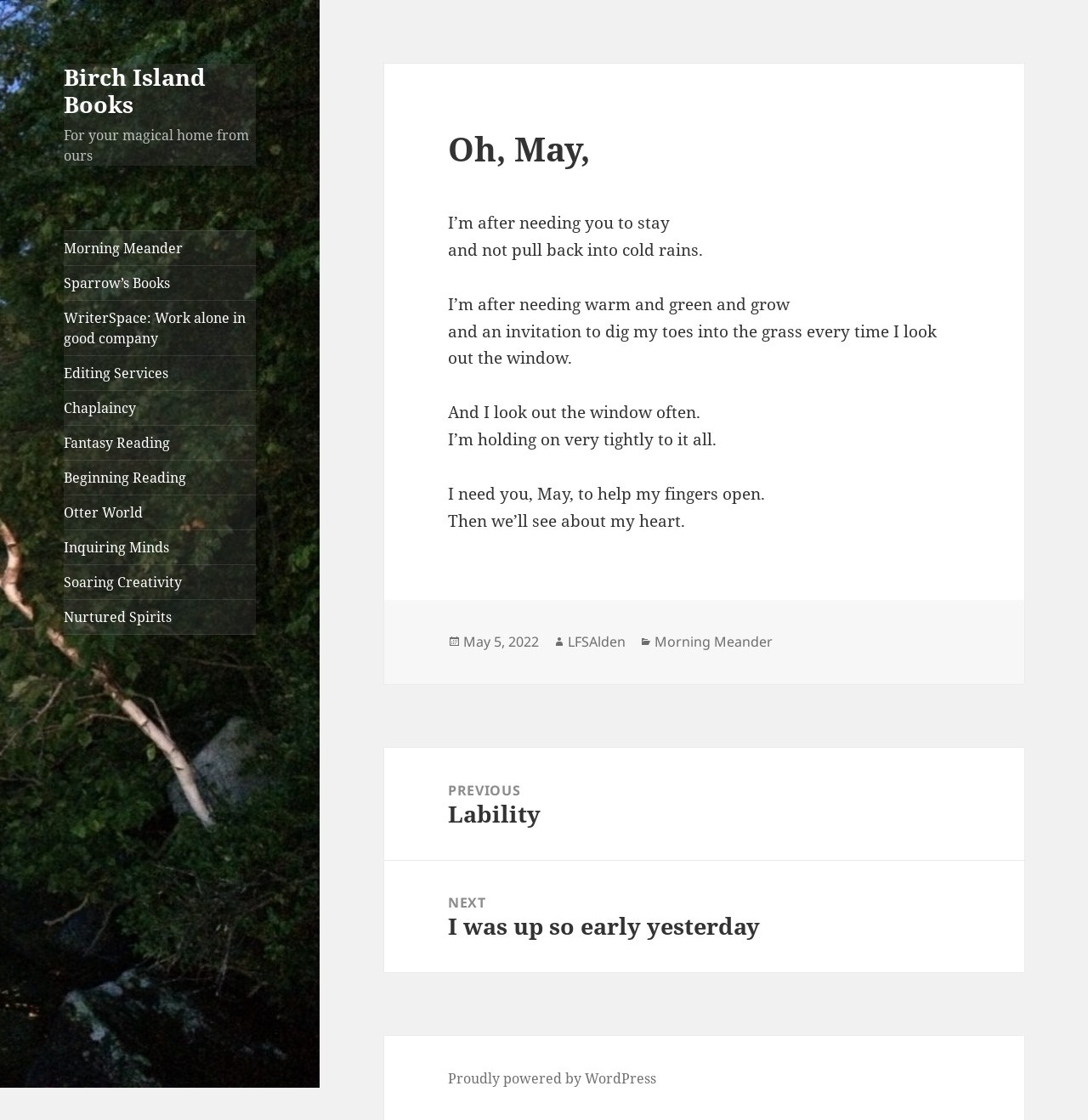Please specify the coordinates of the bounding box for the element that should be clicked to carry out this instruction: "Click on the 'Pricing' link". The coordinates must be four float numbers between 0 and 1, formatted as [left, top, right, bottom].

None